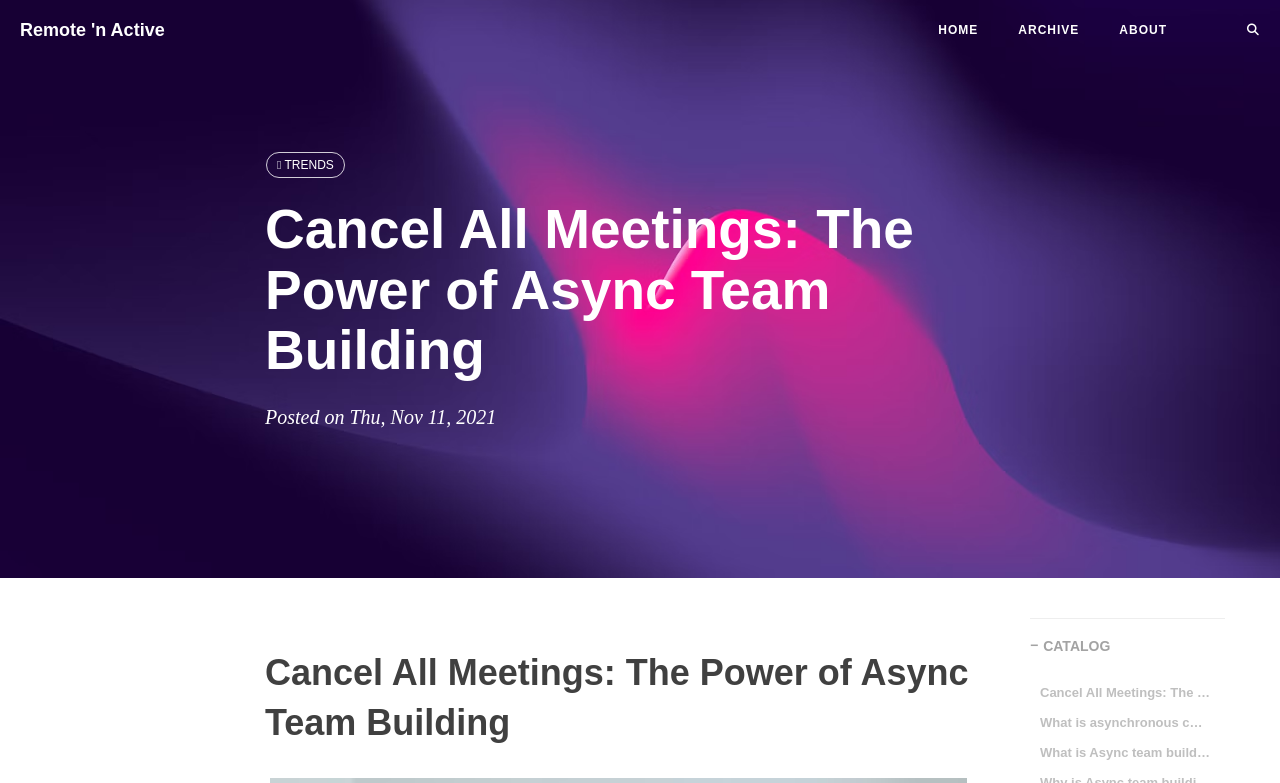Identify the bounding box for the UI element described as: "What is asynchronous communication". The coordinates should be four float numbers between 0 and 1, i.e., [left, top, right, bottom].

[0.805, 0.904, 0.945, 0.942]